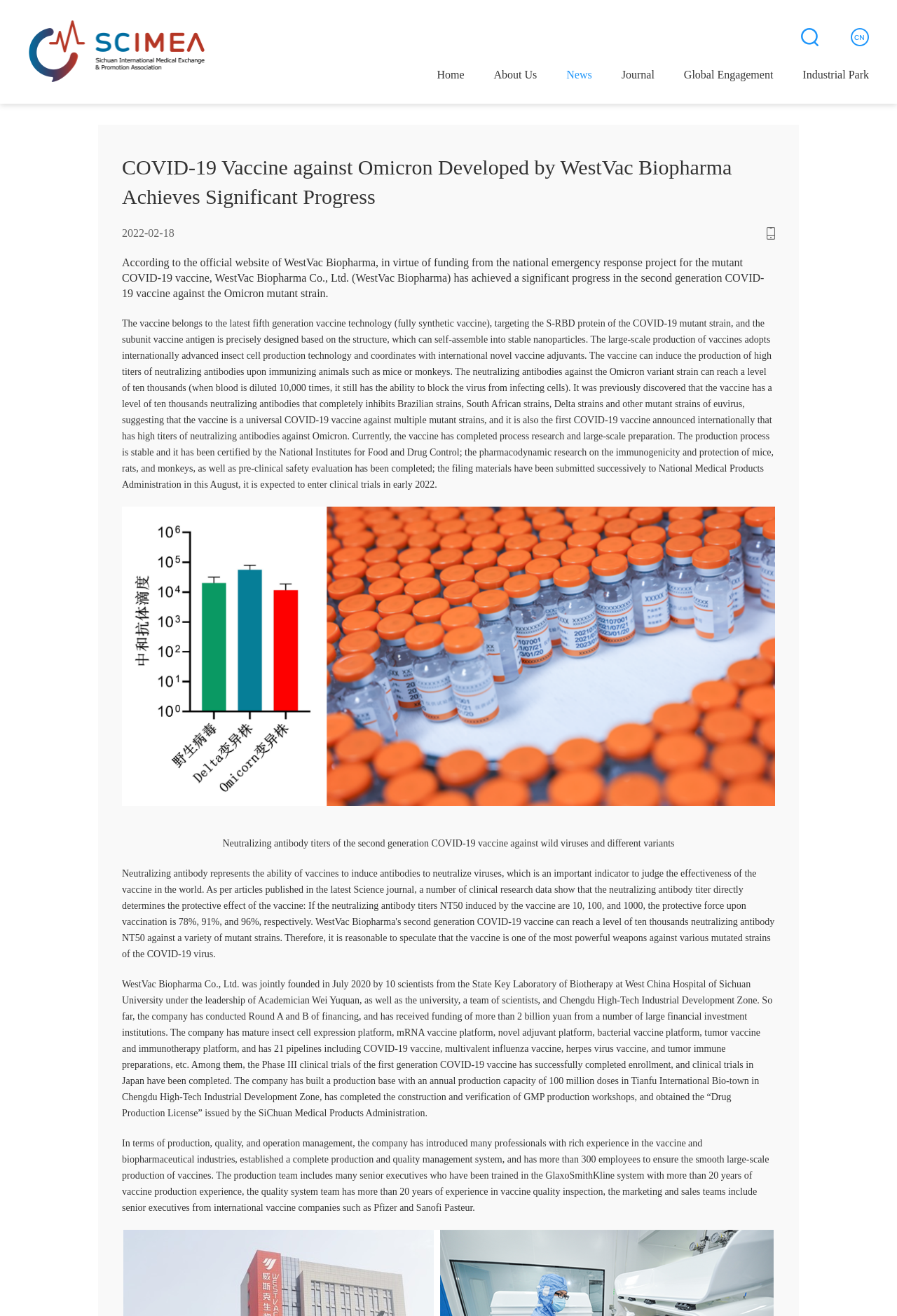Examine the image and give a thorough answer to the following question:
What is the name of the company mentioned in the article?

The name of the company can be found in the paragraphs that discuss the development of the COVID-19 vaccine, specifically in the sentence 'According to the official website of WestVac Biopharma, in virtue of funding from the national emergency response project for the mutant COVID-19 vaccine, WestVac Biopharma Co., Ltd. (WestVac Biopharma) has achieved a significant progress in the second generation COVID-19 vaccine against the Omicron mutant strain.'